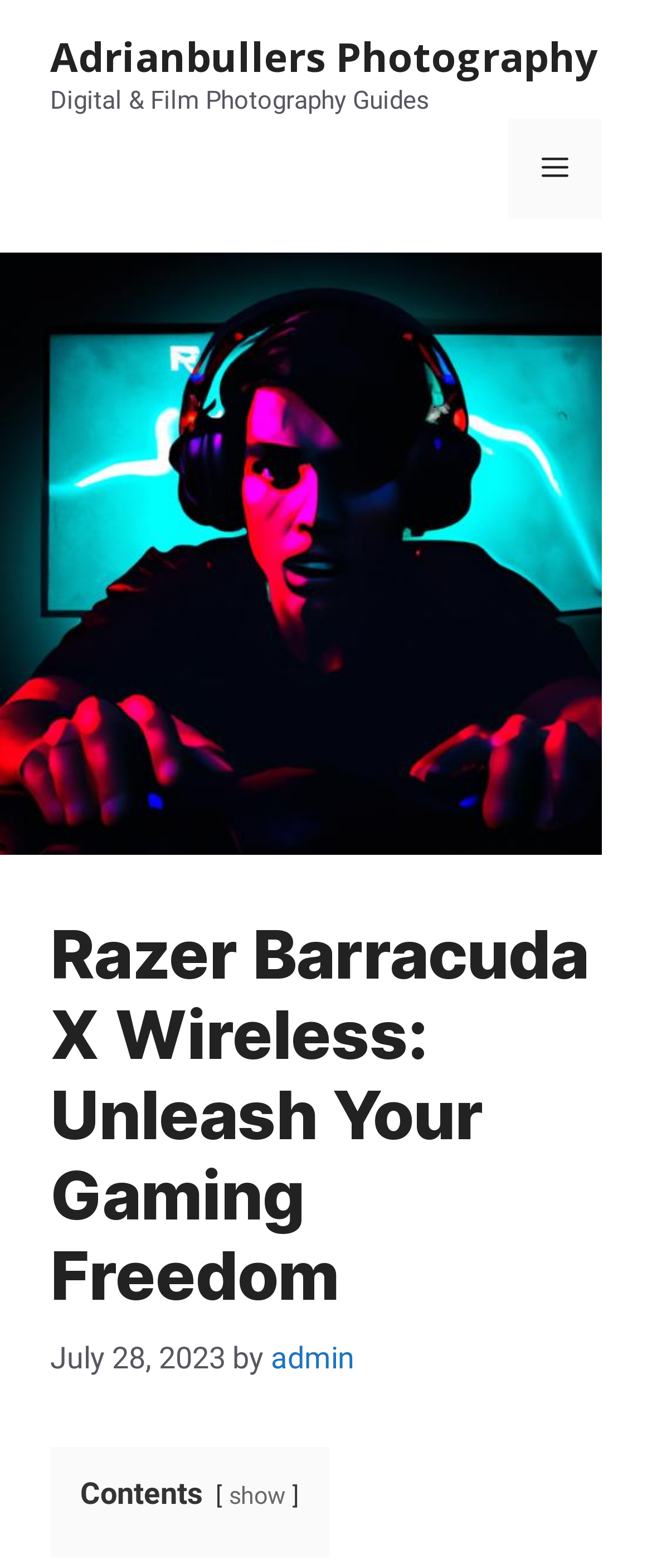Locate the bounding box of the UI element described in the following text: "admin".

[0.415, 0.855, 0.544, 0.877]